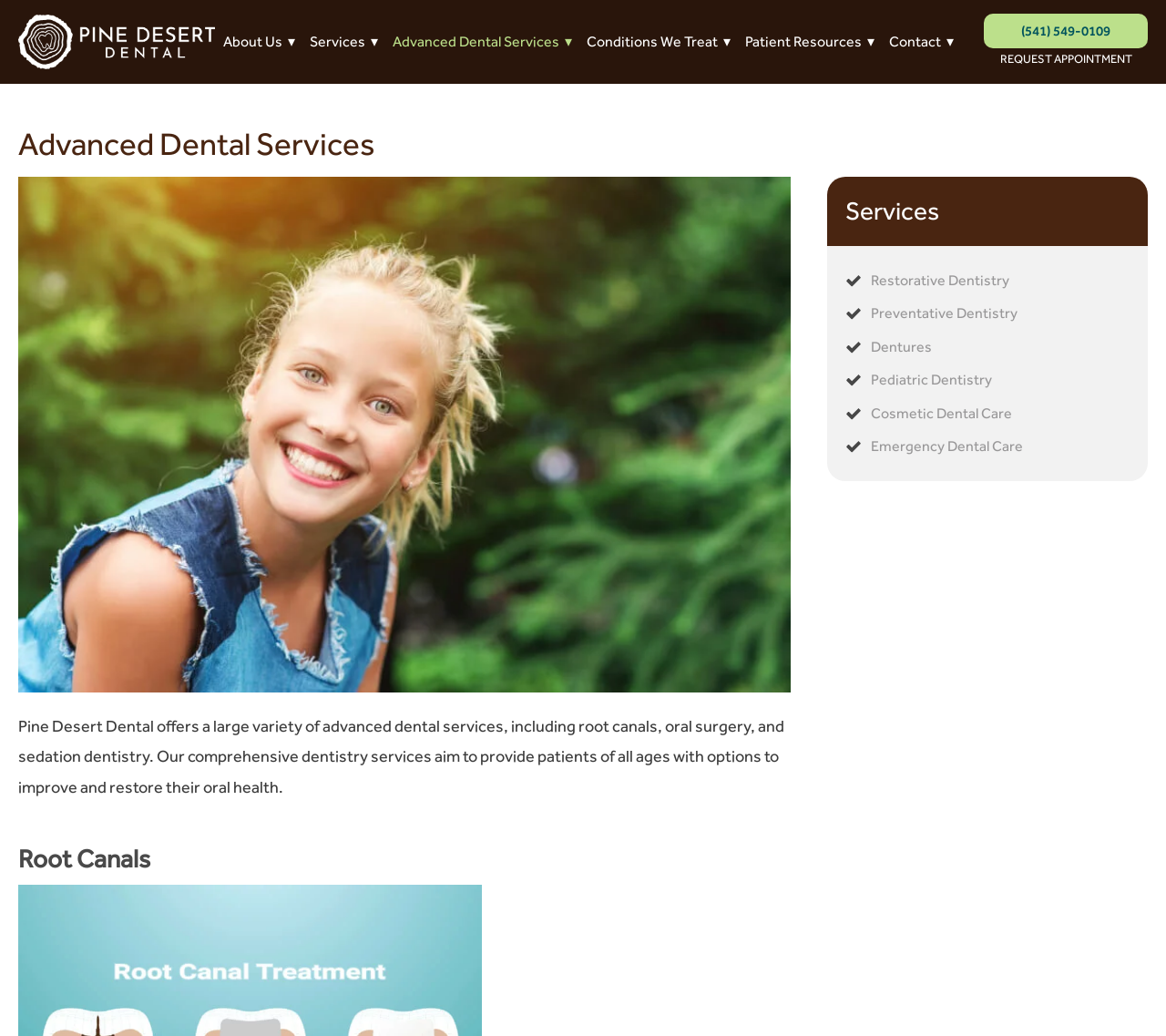Please specify the coordinates of the bounding box for the element that should be clicked to carry out this instruction: "Click the 'Restorative Dentistry' link". The coordinates must be four float numbers between 0 and 1, formatted as [left, top, right, bottom].

[0.725, 0.255, 0.877, 0.287]